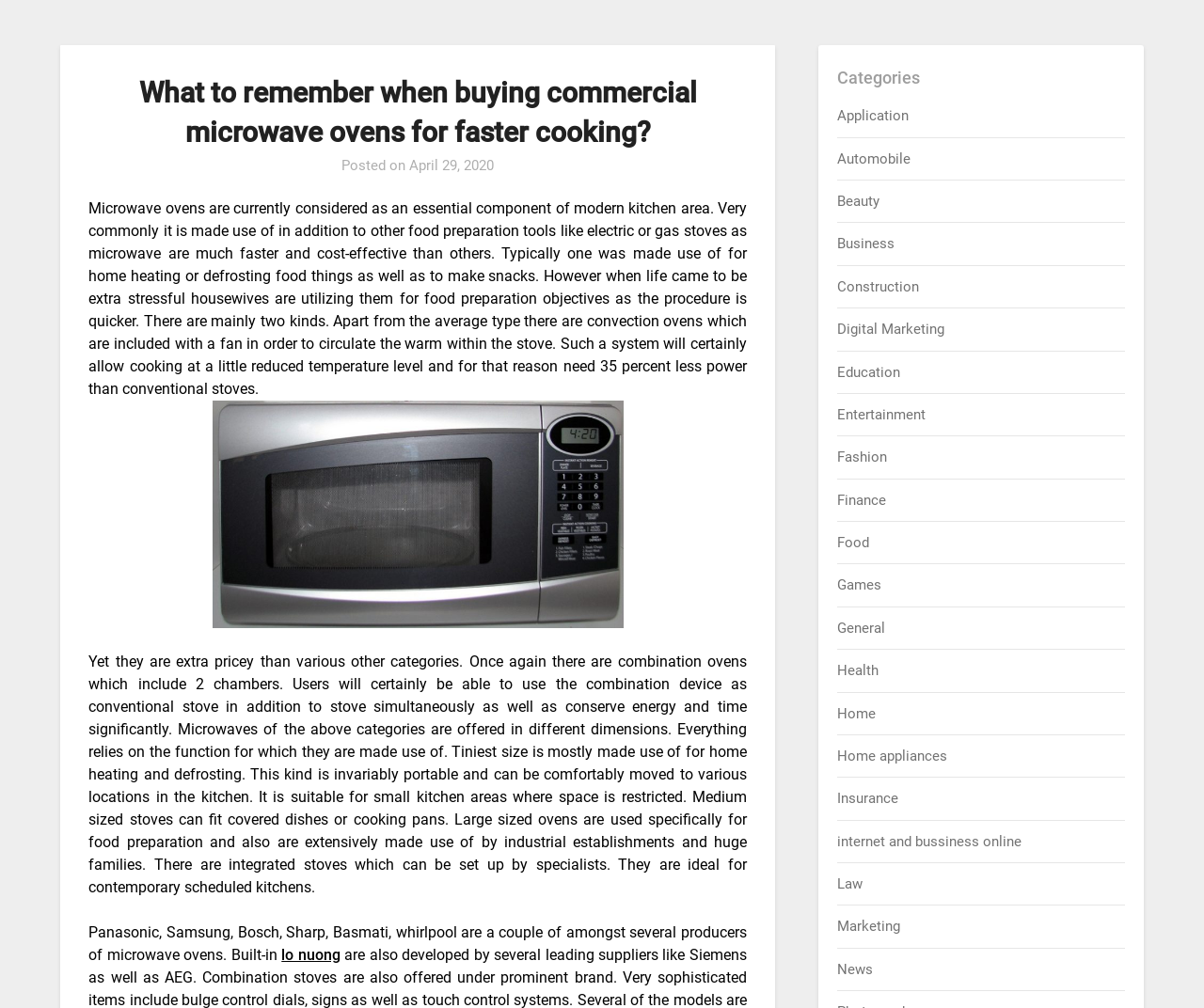Please mark the bounding box coordinates of the area that should be clicked to carry out the instruction: "Click the 'April 29, 2020' link".

[0.34, 0.156, 0.41, 0.173]